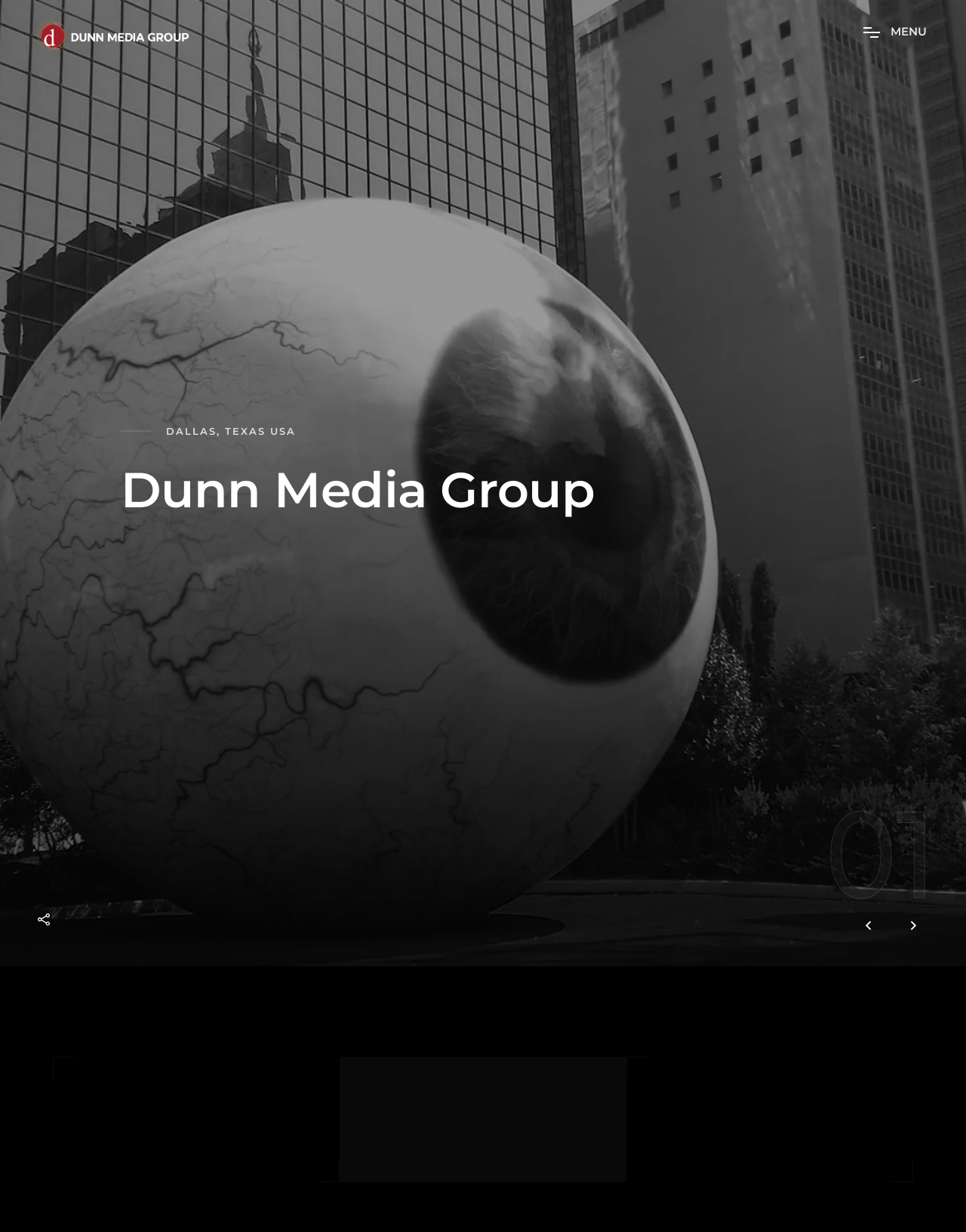Locate the bounding box for the described UI element: "alt="Dunn Media Group"". Ensure the coordinates are four float numbers between 0 and 1, formatted as [left, top, right, bottom].

[0.039, 0.017, 0.195, 0.042]